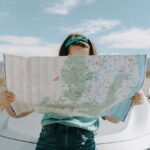Provide a thorough description of the image, including all visible elements.

In the image, a woman stands in front of a car, holding an unfolded map prominently in front of her. She wears a casual outfit consisting of a light-colored shirt and denim shorts, complemented by a colorful headband that adds a playful touch to her look. The backdrop showcases a clear blue sky with a few scattered clouds, hinting at a sunny day. The map appears detailed, featuring various colors and markings, suggesting she might be exploring a particular area or planning her next adventure. This moment captures the essence of exploration and the excitement of travel, reflecting the charm of discovering new places.